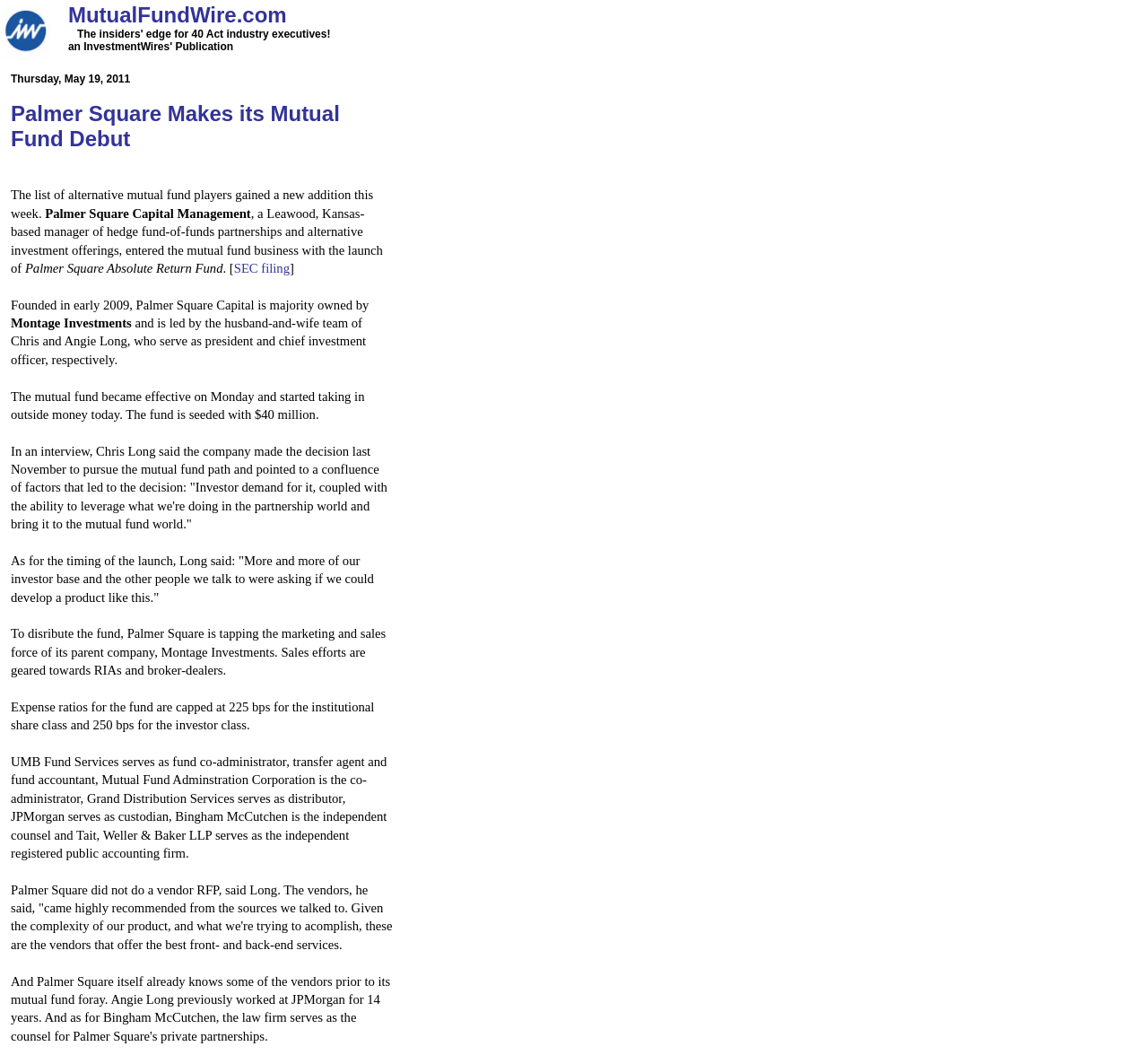Please give a short response to the question using one word or a phrase:
What is the maximum expense ratio for the institutional share class?

225 bps